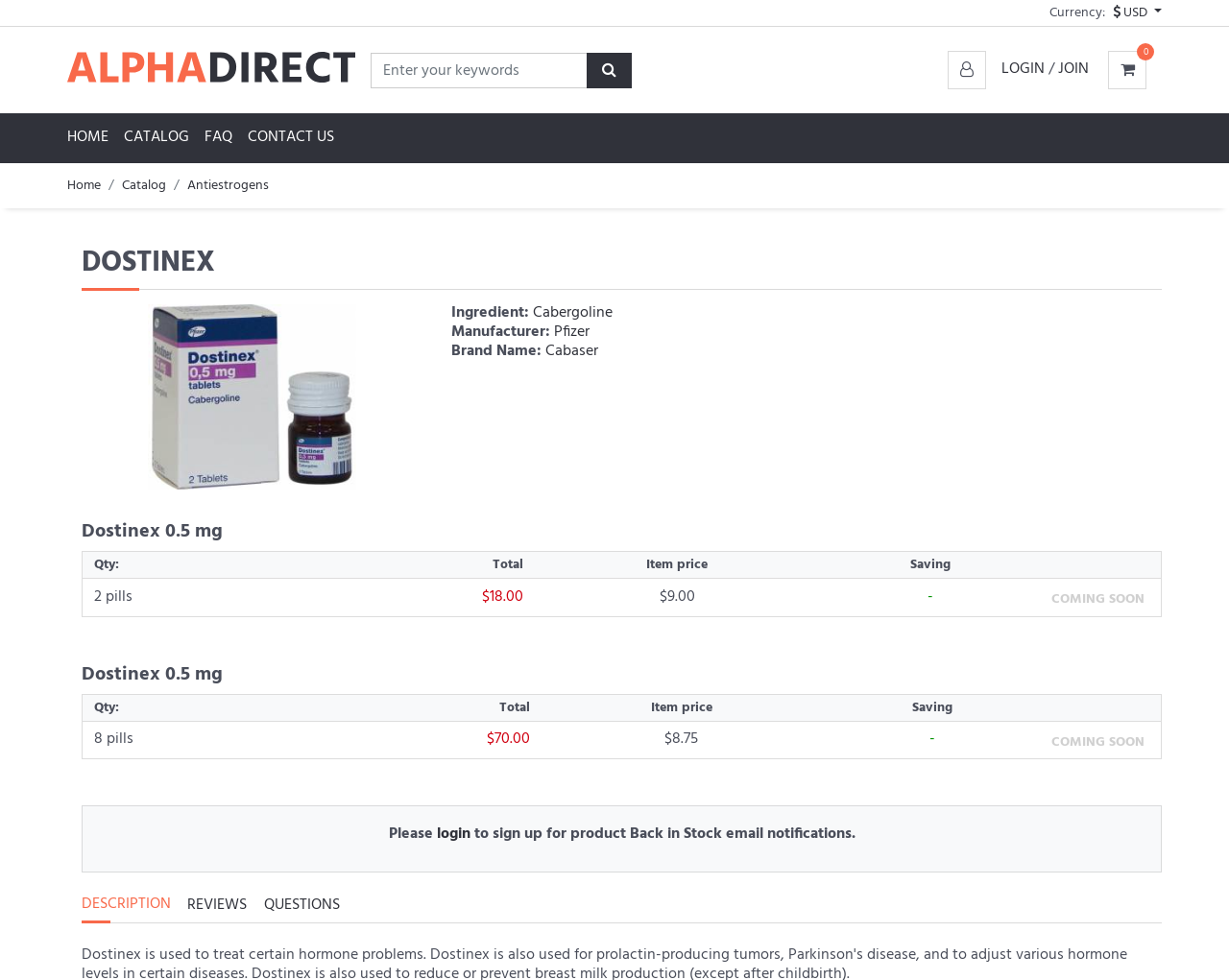Provide a short answer using a single word or phrase for the following question: 
How many pills are in the Dostinex 0.5 mg product with a total price of $70.00?

8 pills